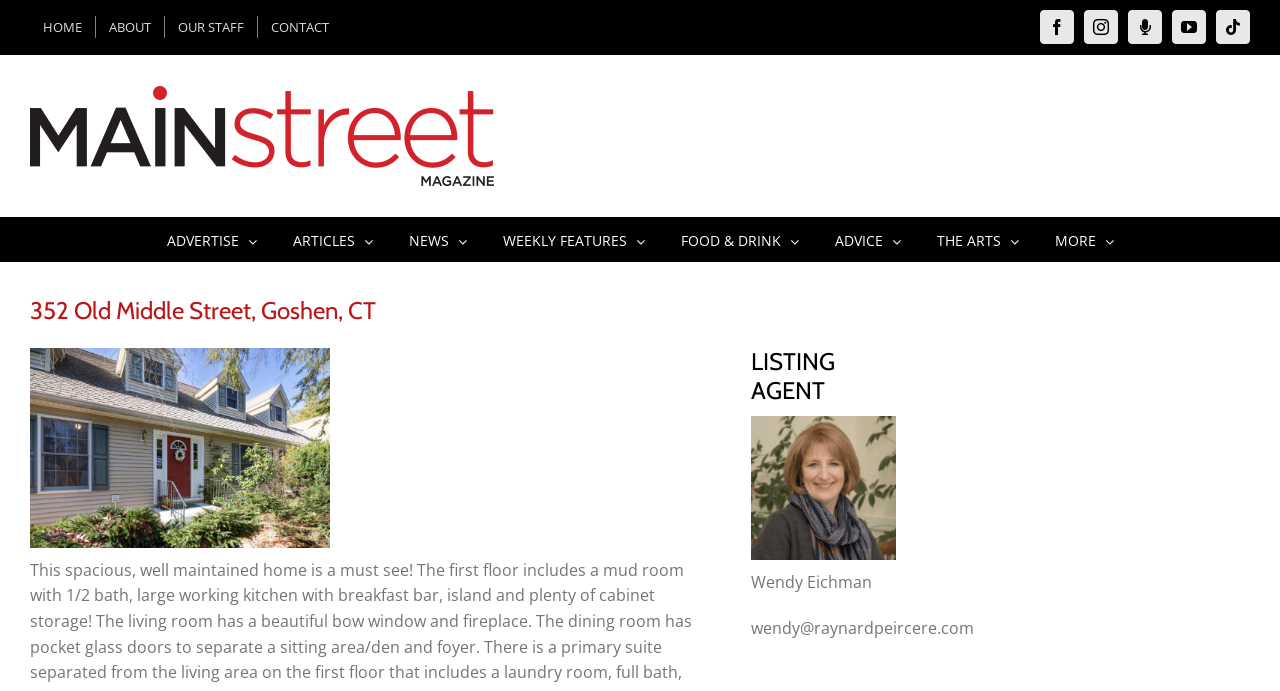How many main menu items are present on the webpage?
Look at the screenshot and respond with a single word or phrase.

8